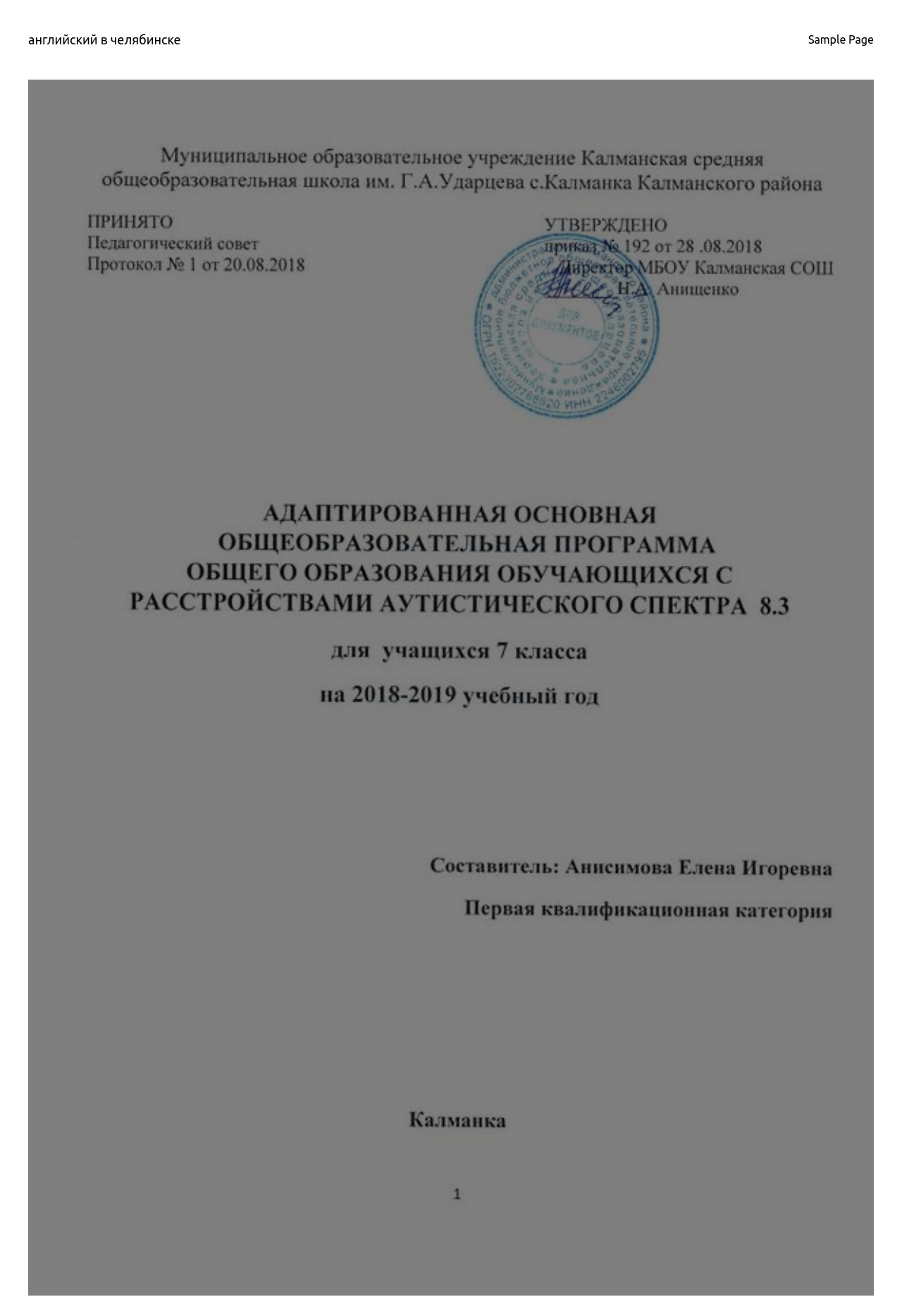Determine the main heading text of the webpage.

прогноз погоды челябинск перевести на английский 9 класс